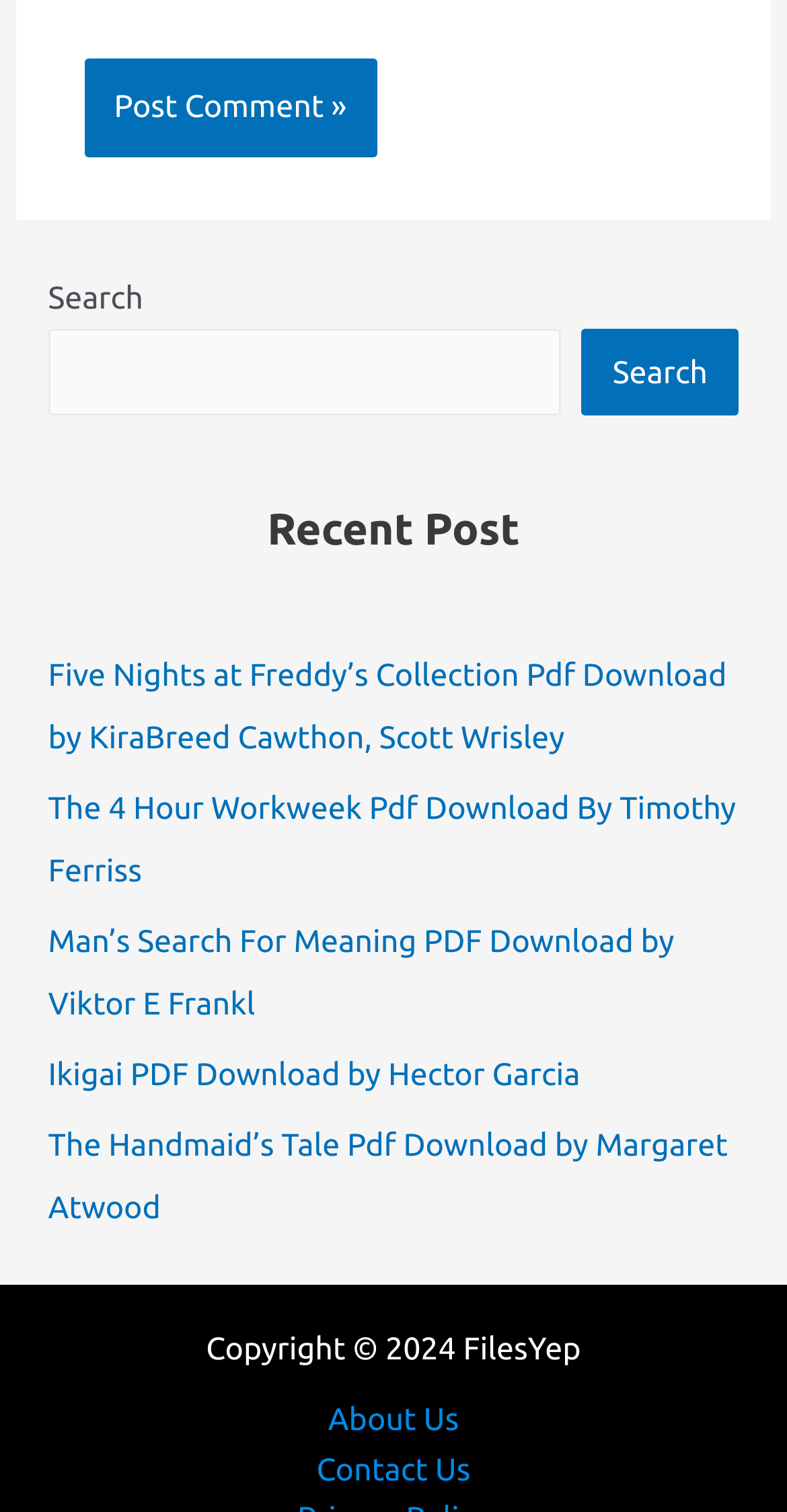Specify the bounding box coordinates for the region that must be clicked to perform the given instruction: "Contact Us".

[0.351, 0.956, 0.649, 0.989]